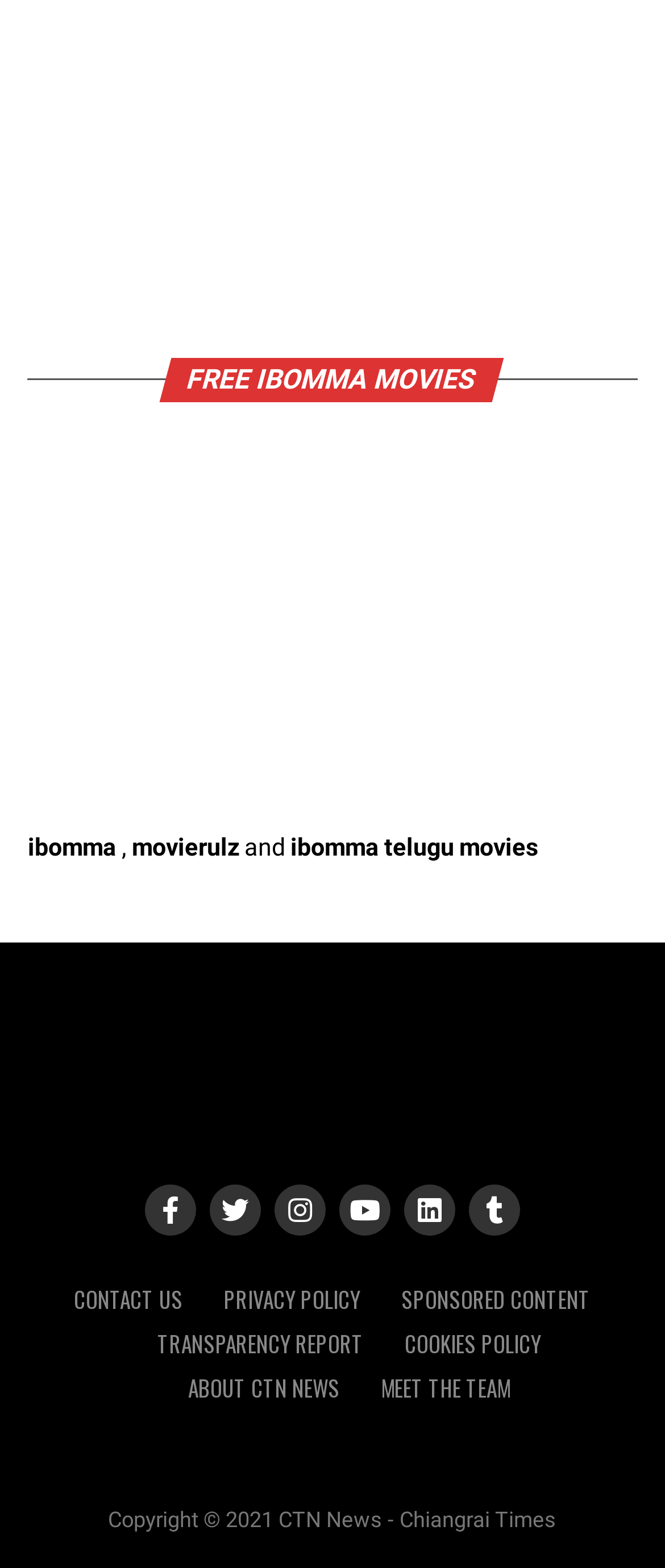Based on the element description: "Support Team", identify the UI element and provide its bounding box coordinates. Use four float numbers between 0 and 1, [left, top, right, bottom].

None